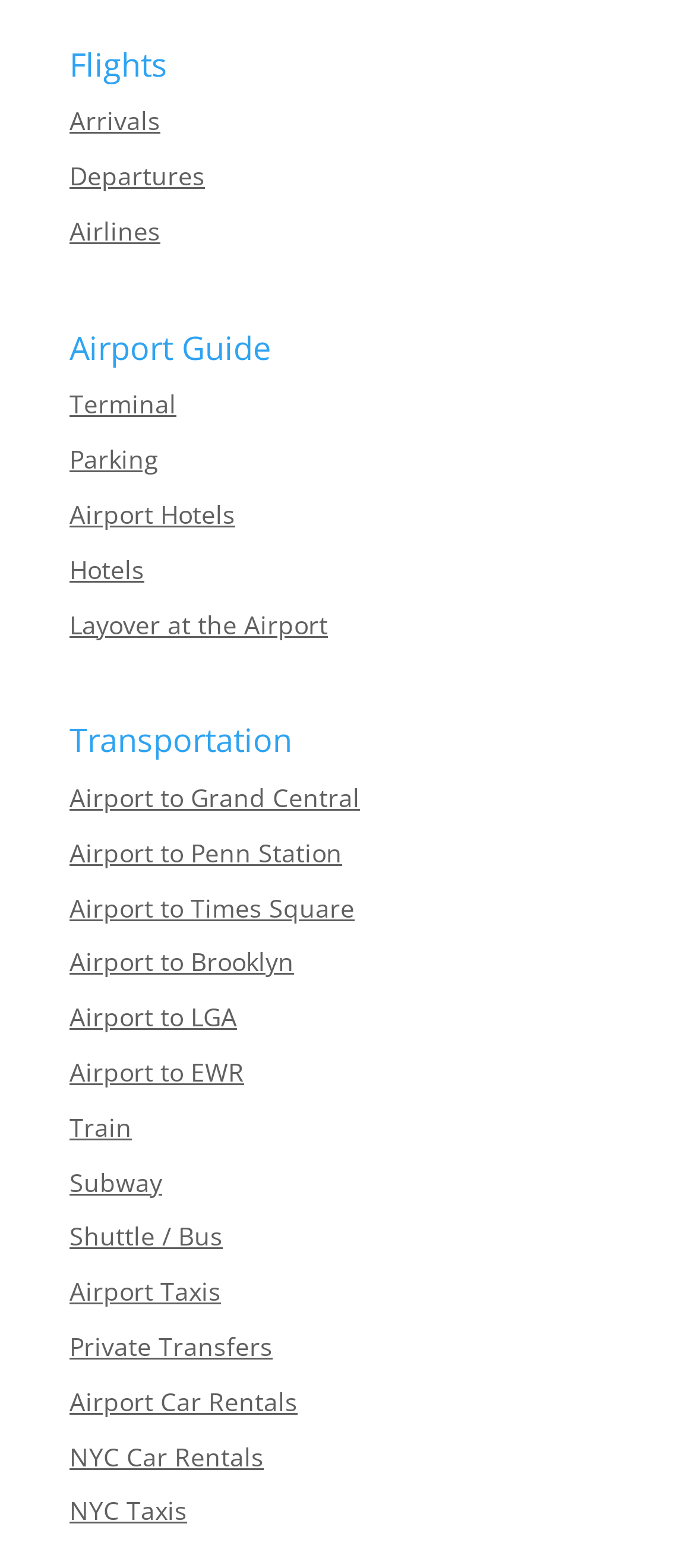Find the bounding box of the element with the following description: "Arrivals". The coordinates must be four float numbers between 0 and 1, formatted as [left, top, right, bottom].

[0.1, 0.066, 0.231, 0.088]